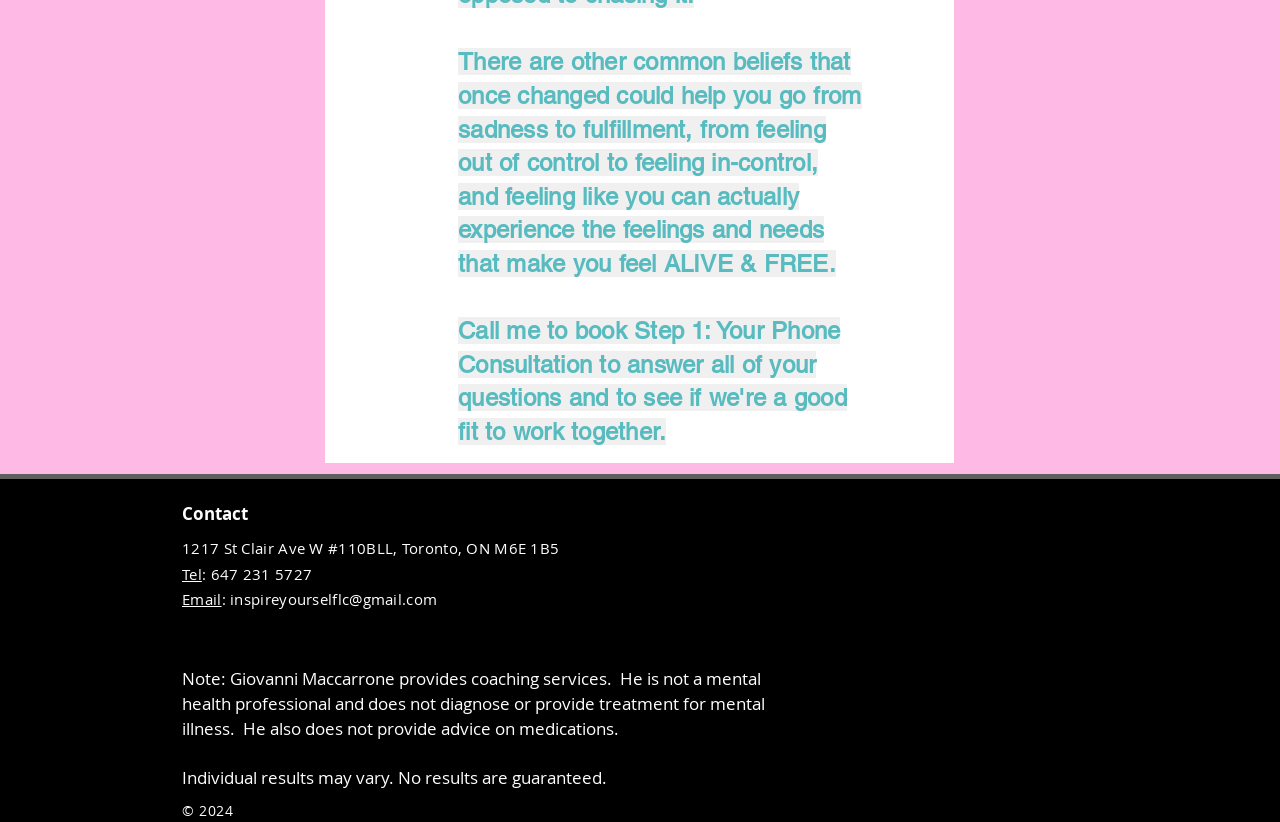What is the phone number for booking a consultation?
Based on the screenshot, answer the question with a single word or phrase.

647 231 5727